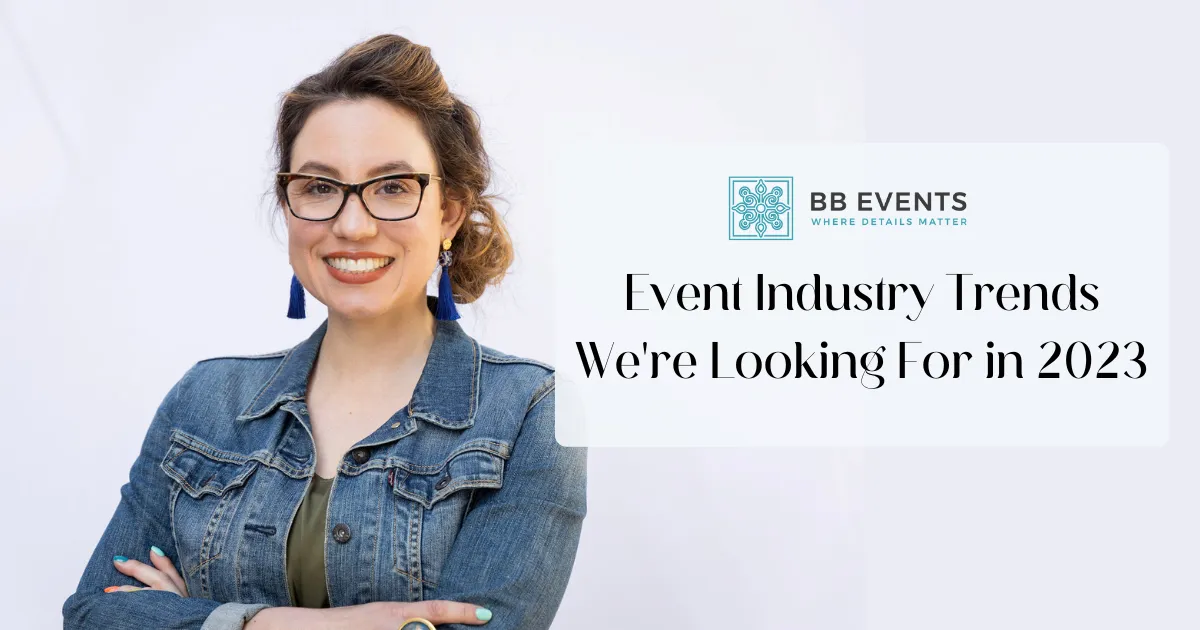Offer an in-depth caption that covers the entire scene depicted in the image.

The image features a professional woman, presumably Becca from BB Events, smiling warmly while posed against a light background. She wears a denim jacket and stylish accessories, including large earrings with blue tassels. The focus is on her confident demeanor and approachable style, reflecting a blend of professionalism and creativity in the events industry. 

To the right of her, bold text reads, "Event Industry Trends We're Looking For in 2023," along with the BB Events logo, signifying the company's commitment to staying ahead in the evolving landscape of event planning. This aligns with the themes of growth and innovation highlighted for the upcoming year in the events field. Overall, the image captures the essence of optimism and readiness for new challenges in 2023.